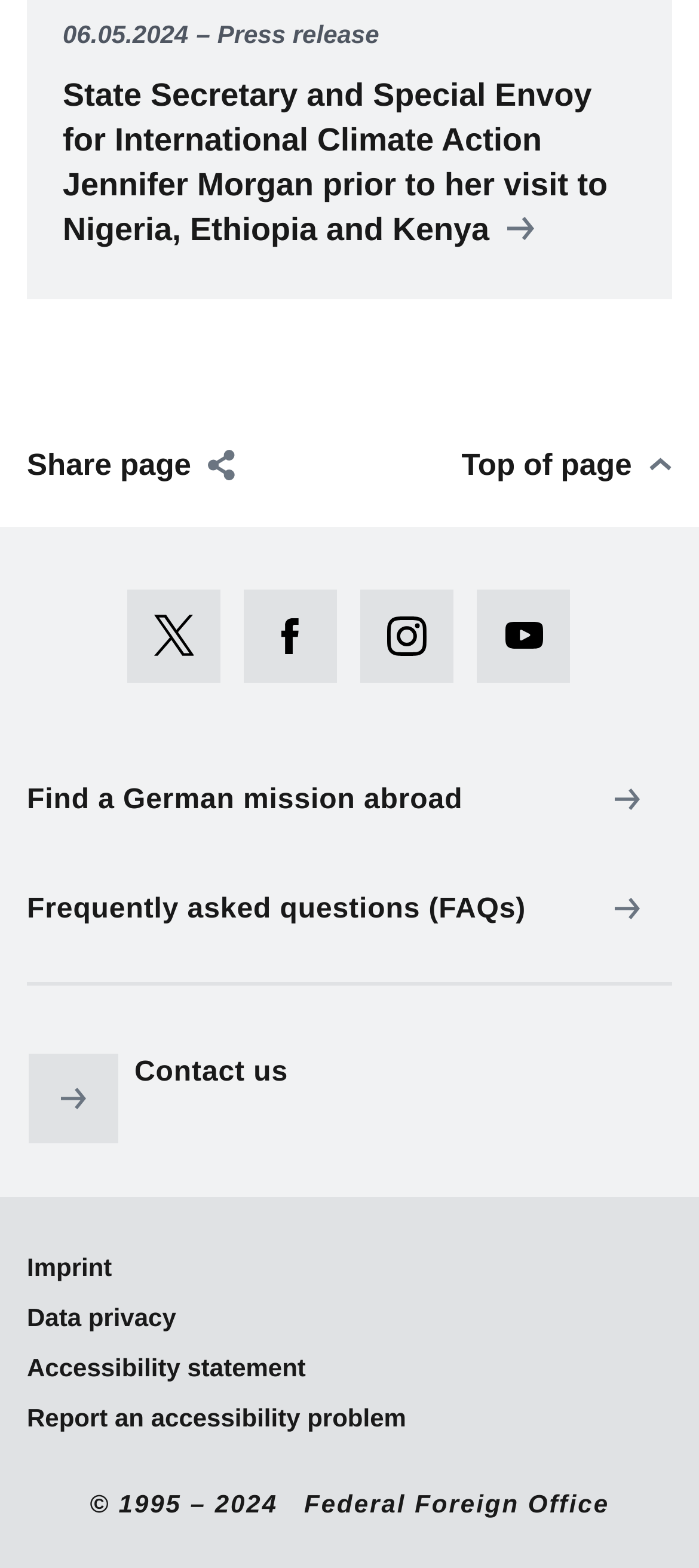Provide the bounding box coordinates for the area that should be clicked to complete the instruction: "Go to the top of the page".

[0.66, 0.282, 0.962, 0.313]